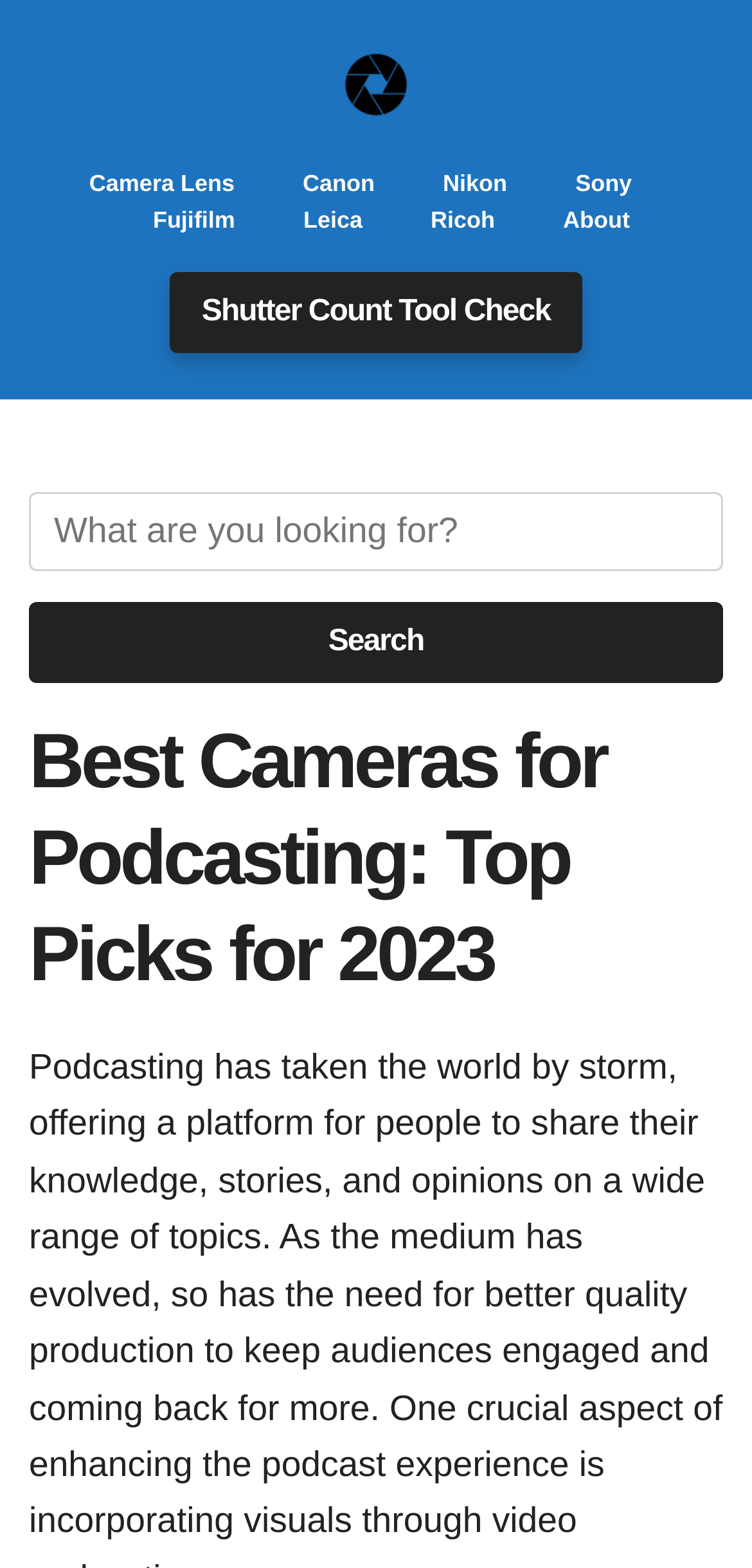Please identify the bounding box coordinates of where to click in order to follow the instruction: "Learn about Camera Lens".

[0.119, 0.106, 0.312, 0.13]